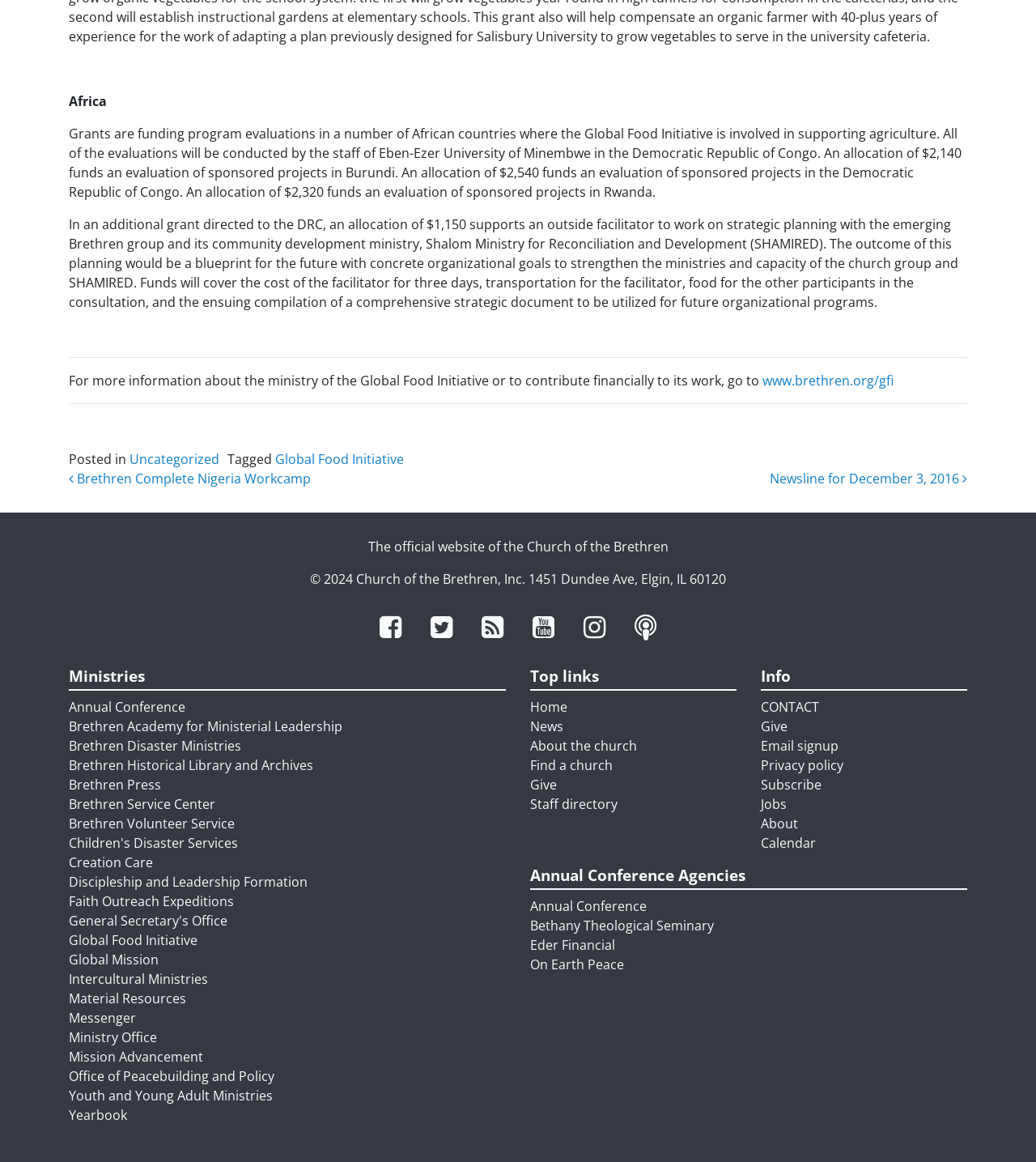Please identify the coordinates of the bounding box for the clickable region that will accomplish this instruction: "Contact the Church of the Brethren".

[0.734, 0.601, 0.791, 0.616]